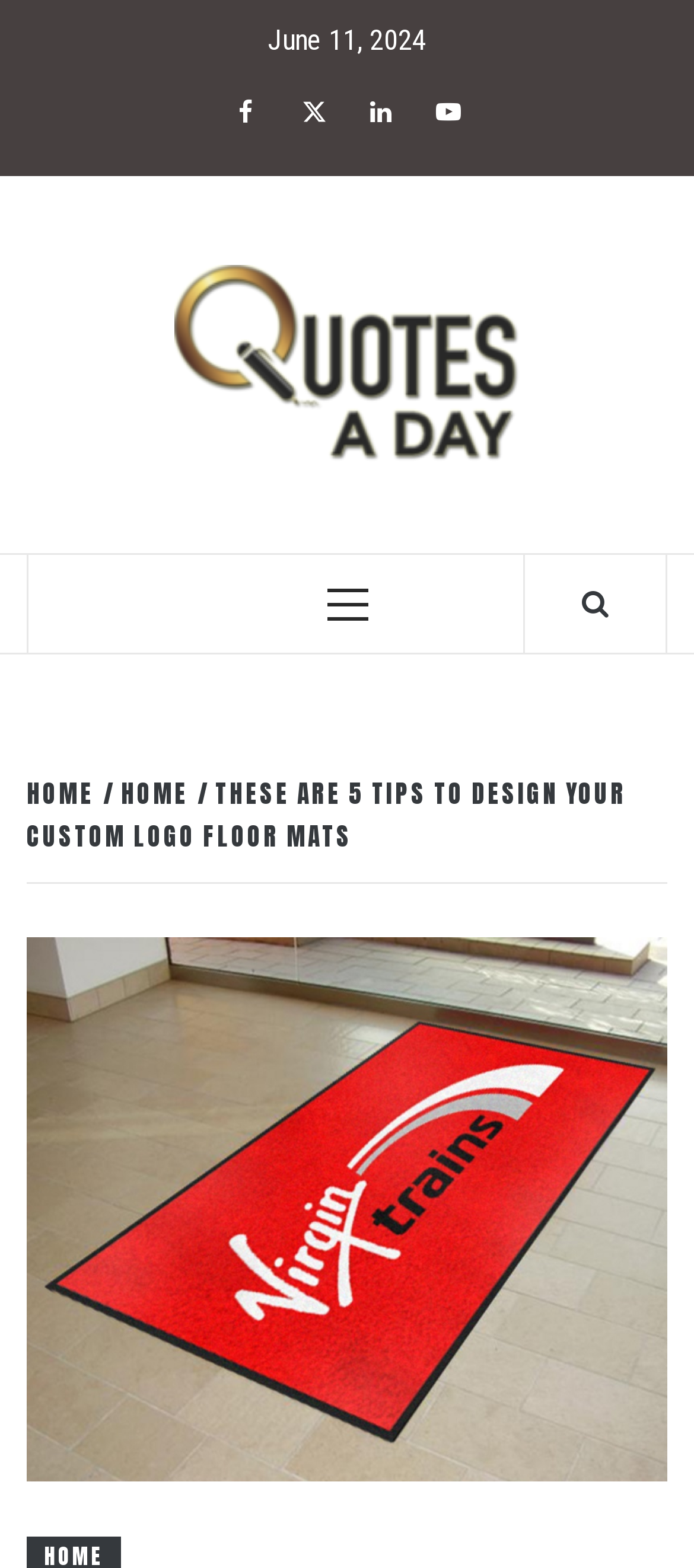Please specify the coordinates of the bounding box for the element that should be clicked to carry out this instruction: "Open Primary Menu". The coordinates must be four float numbers between 0 and 1, formatted as [left, top, right, bottom].

[0.429, 0.354, 0.571, 0.416]